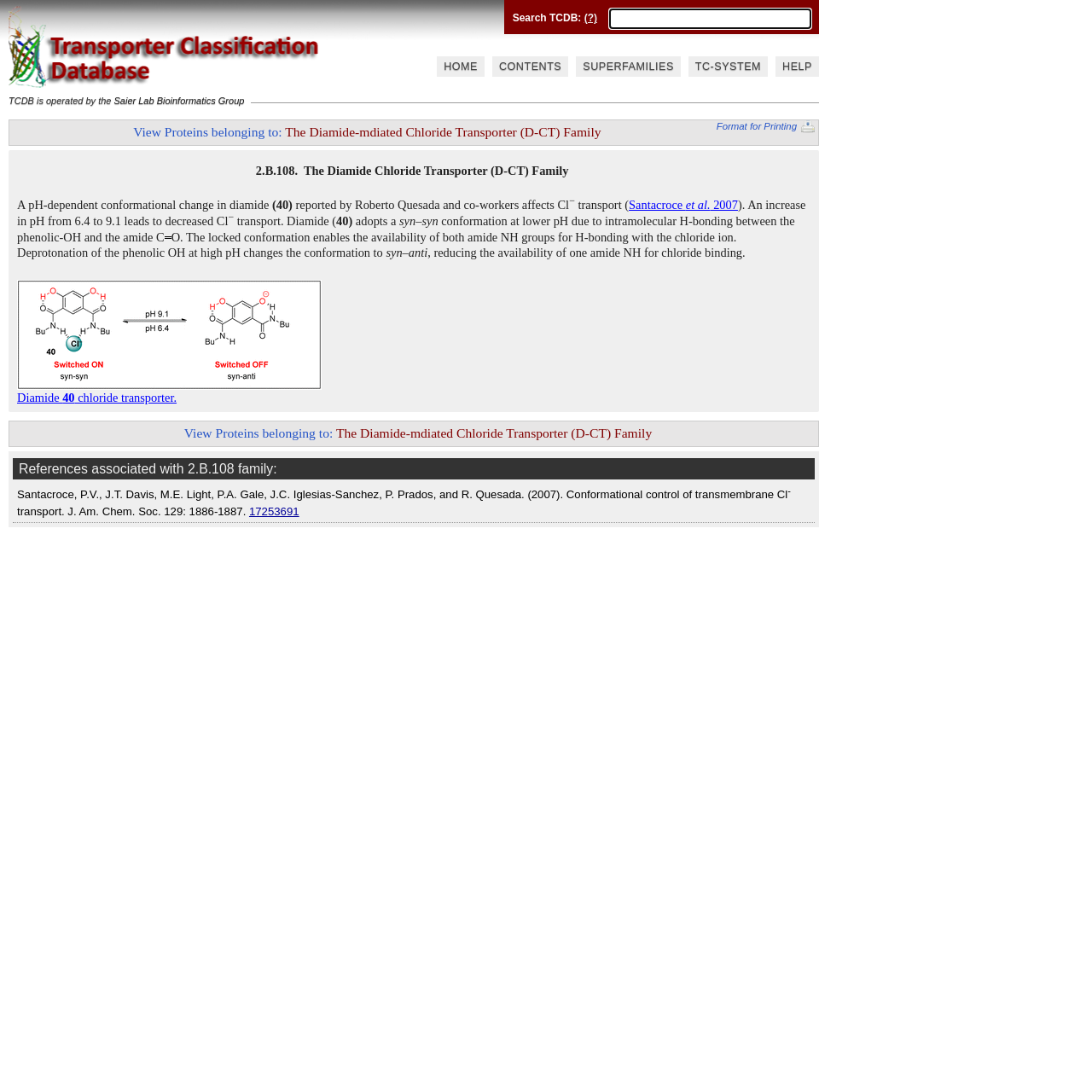What is the name of the lab operating TCDB?
Refer to the image and provide a concise answer in one word or phrase.

Saier Lab